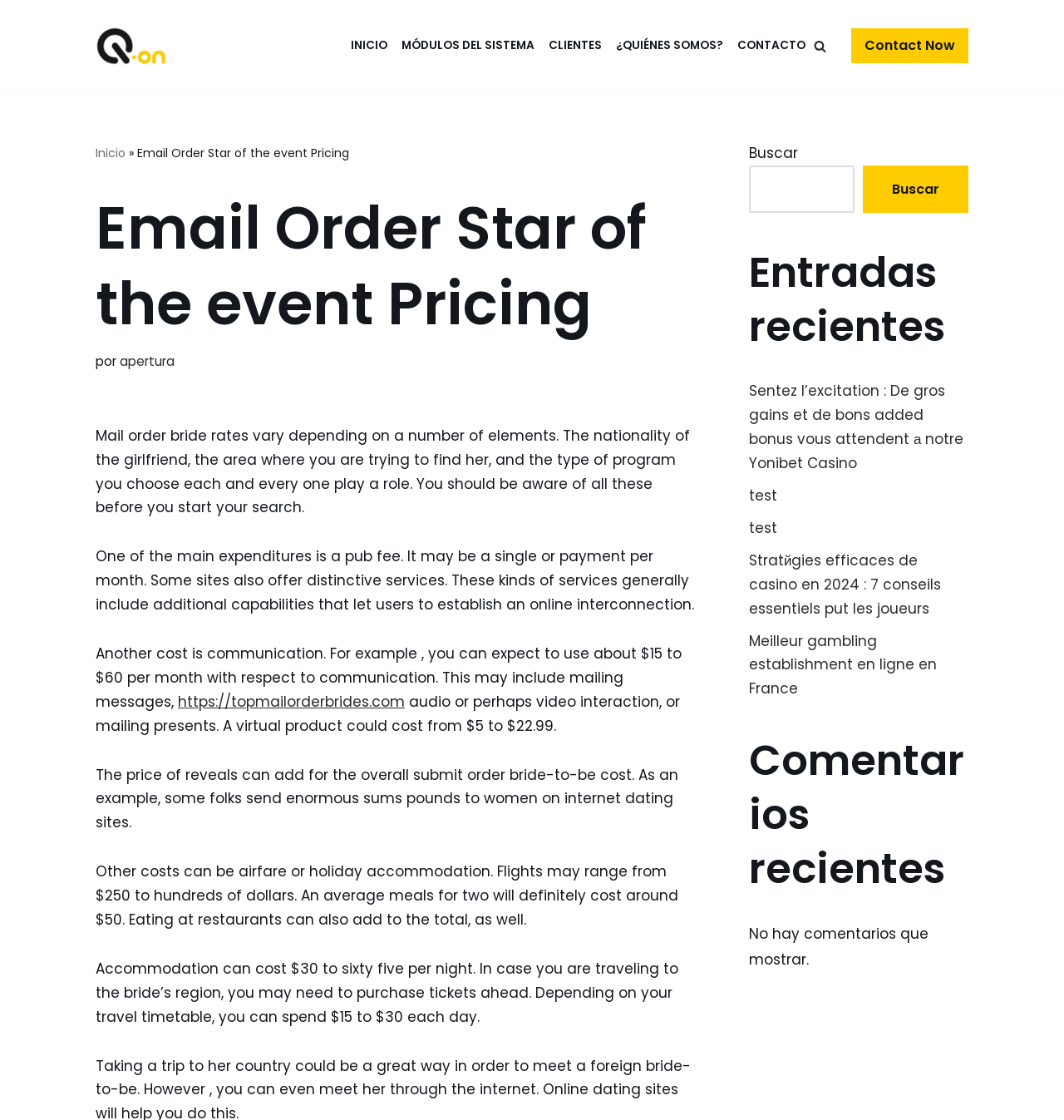Specify the bounding box coordinates of the area to click in order to follow the given instruction: "Go to the 'INICIO' page."

[0.33, 0.032, 0.364, 0.05]